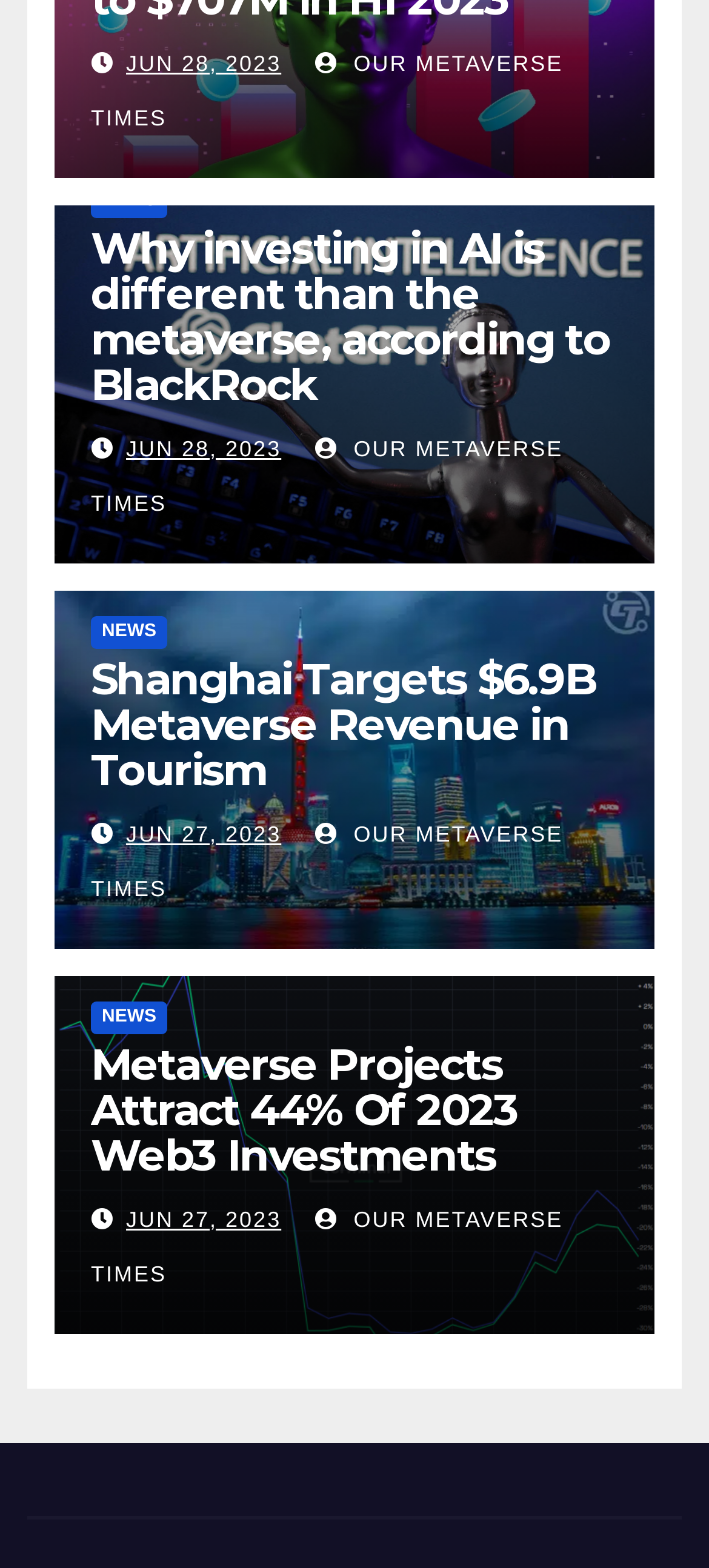Please find and report the bounding box coordinates of the element to click in order to perform the following action: "go to OUR METAVERSE TIMES homepage". The coordinates should be expressed as four float numbers between 0 and 1, in the format [left, top, right, bottom].

[0.128, 0.032, 0.794, 0.083]